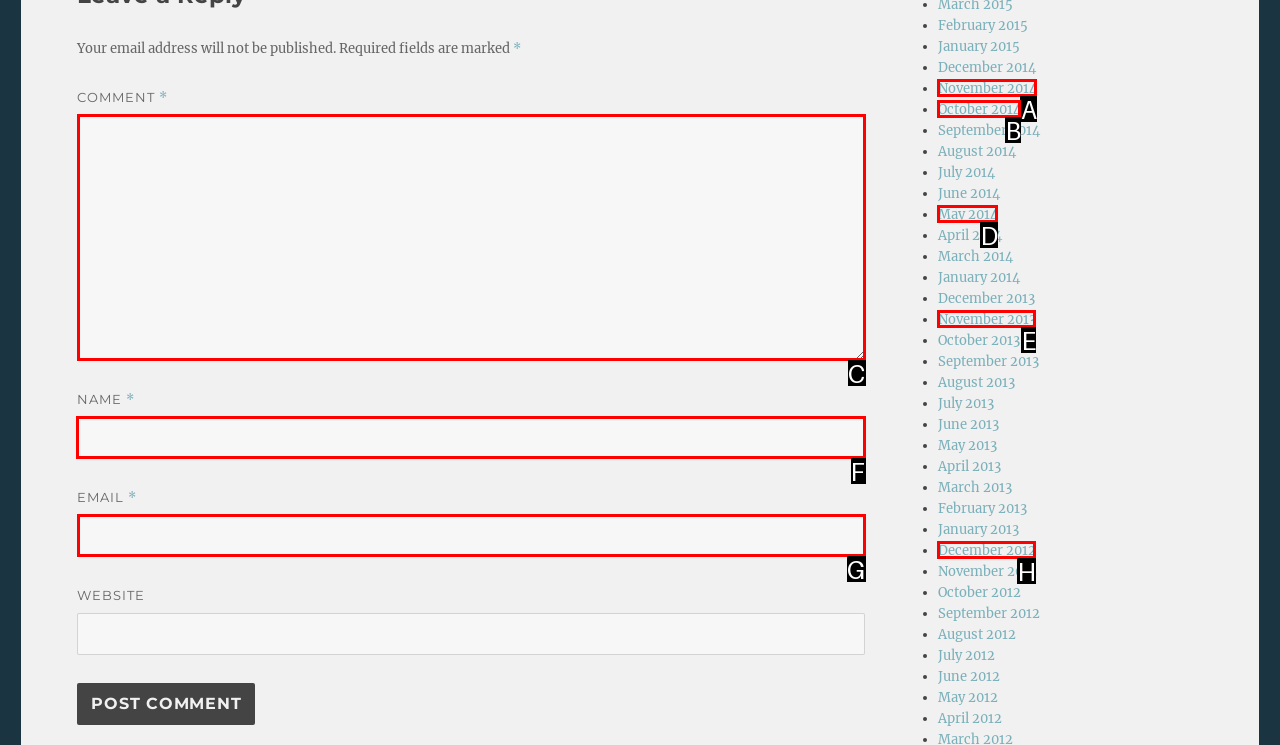Tell me which option I should click to complete the following task: Click Contact Us
Answer with the option's letter from the given choices directly.

None